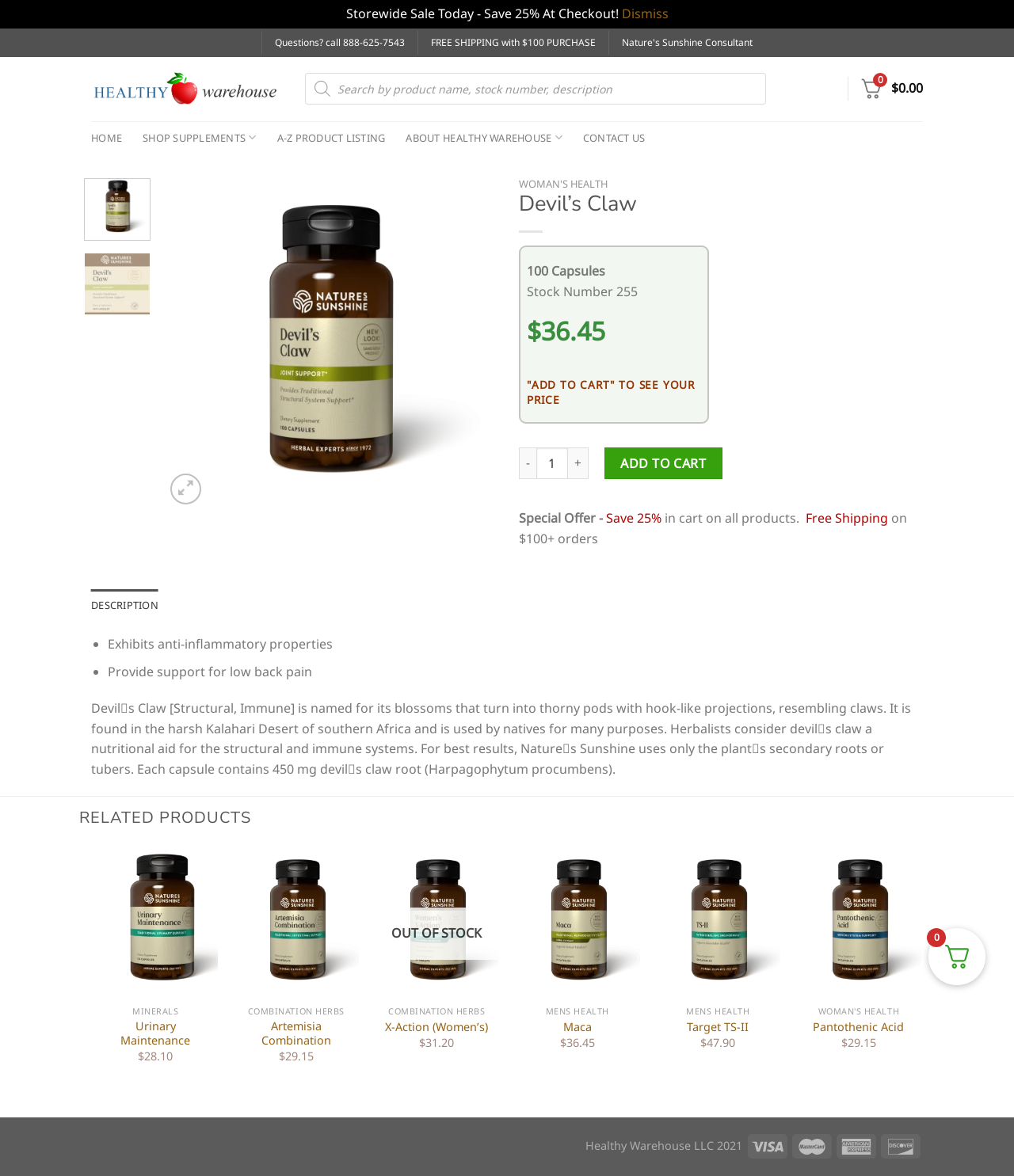Identify the bounding box coordinates for the region of the element that should be clicked to carry out the instruction: "Search for products". The bounding box coordinates should be four float numbers between 0 and 1, i.e., [left, top, right, bottom].

[0.301, 0.062, 0.755, 0.089]